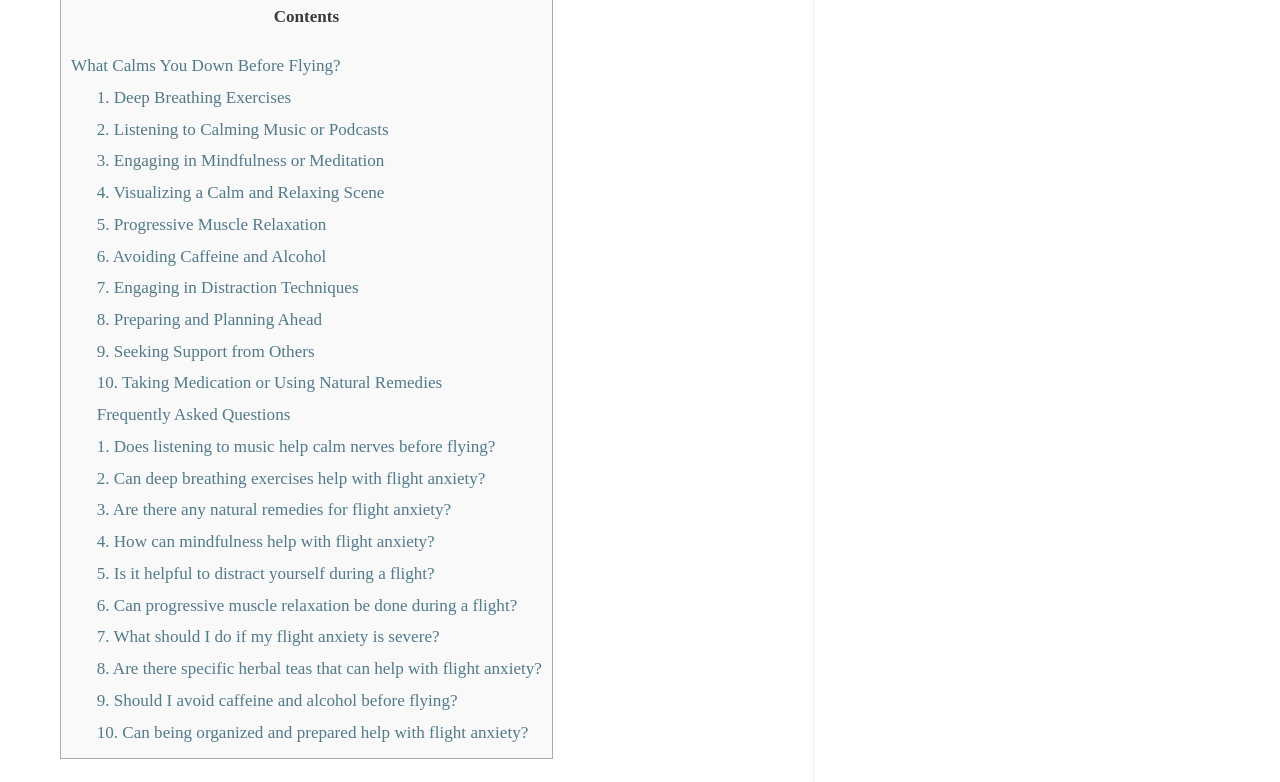Carefully examine the image and provide an in-depth answer to the question: What is the last calming technique mentioned?

The webpage lists various calming techniques, and the last one mentioned is '10. Taking Medication or Using Natural Remedies', which is a link on the webpage.